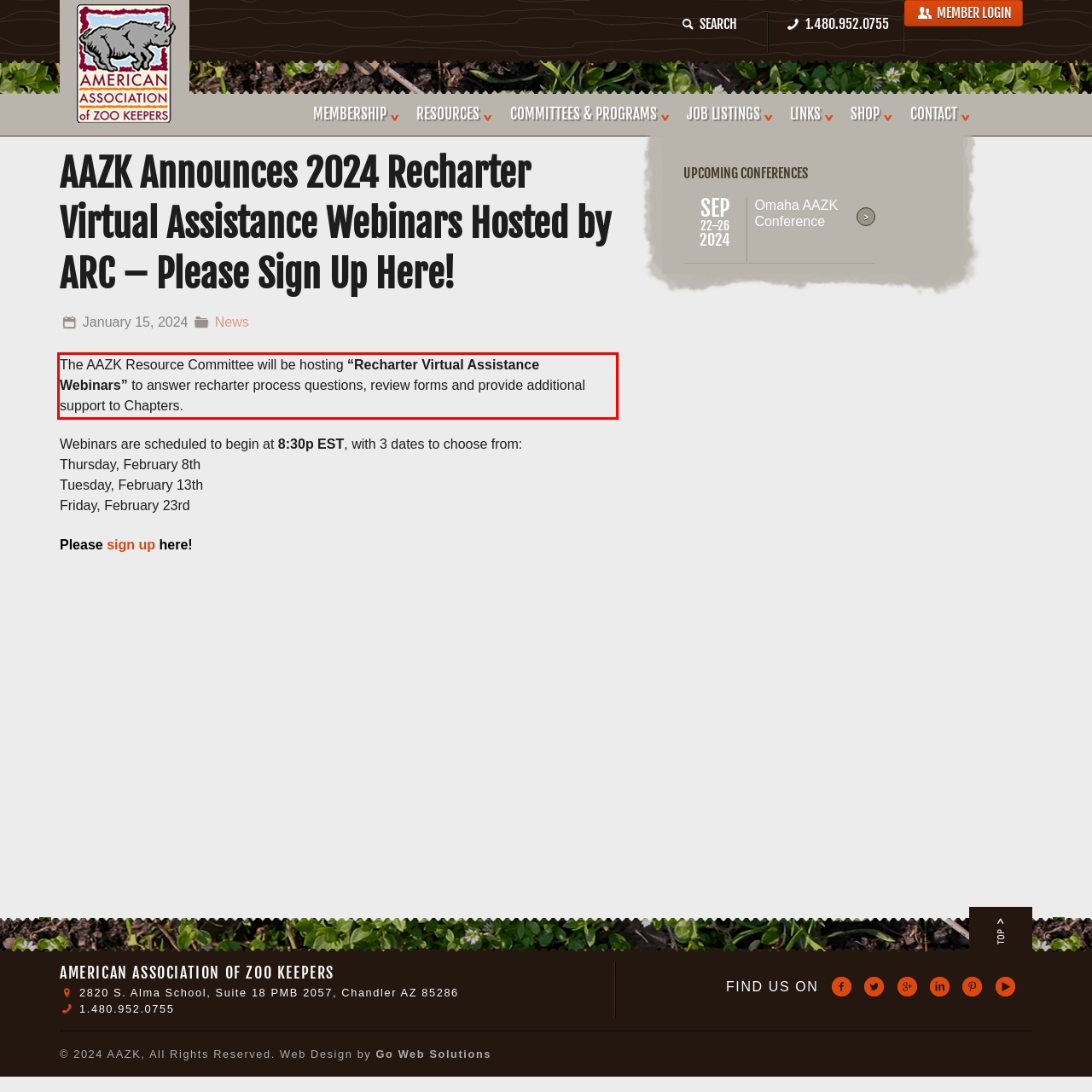Perform OCR on the text inside the red-bordered box in the provided screenshot and output the content.

The AAZK Resource Committee will be hosting “Recharter Virtual Assistance Webinars” to answer recharter process questions, review forms and provide additional support to Chapters.